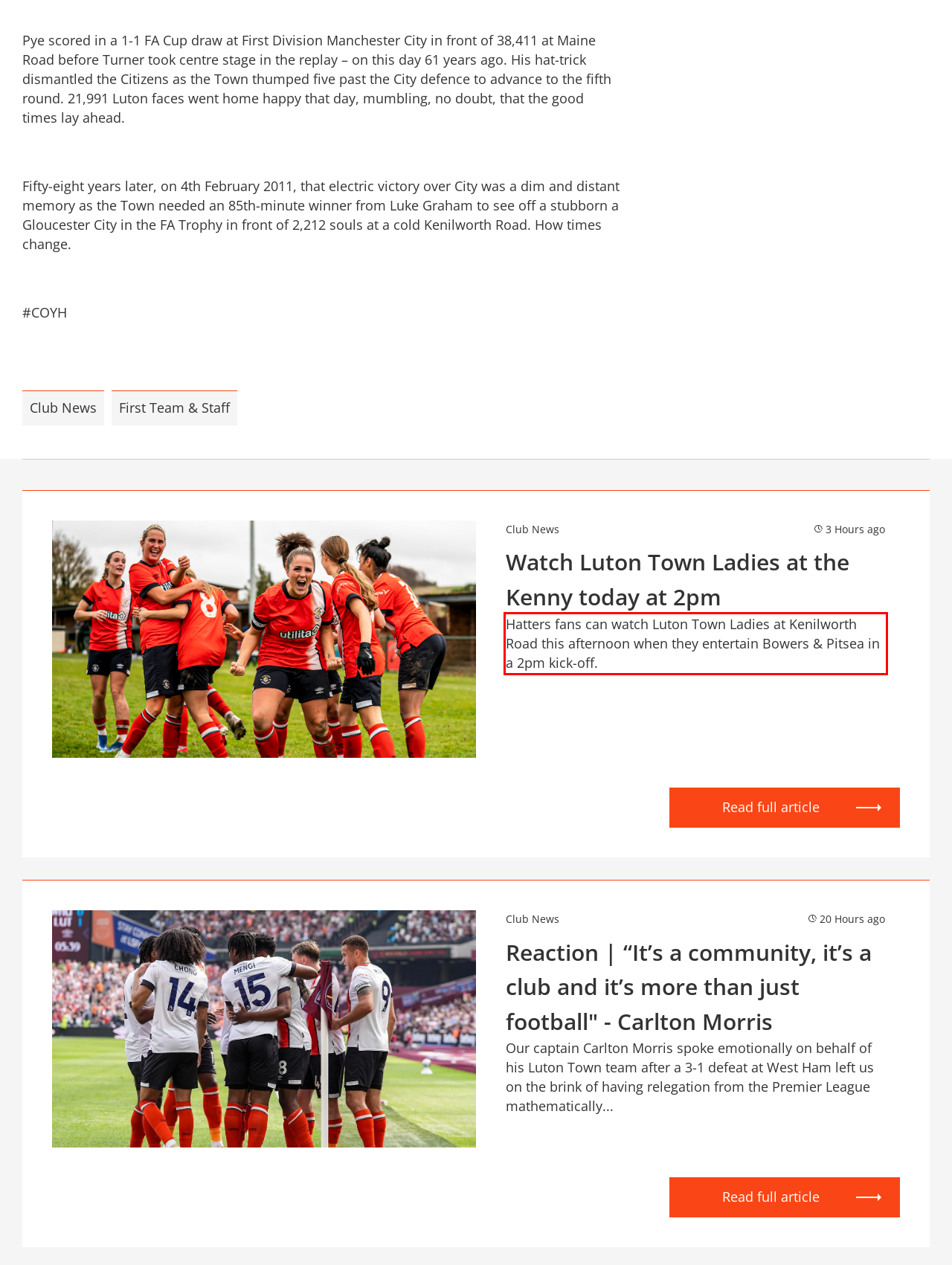View the screenshot of the webpage and identify the UI element surrounded by a red bounding box. Extract the text contained within this red bounding box.

Hatters fans can watch Luton Town Ladies at Kenilworth Road this afternoon when they entertain Bowers & Pitsea in a 2pm kick-off.